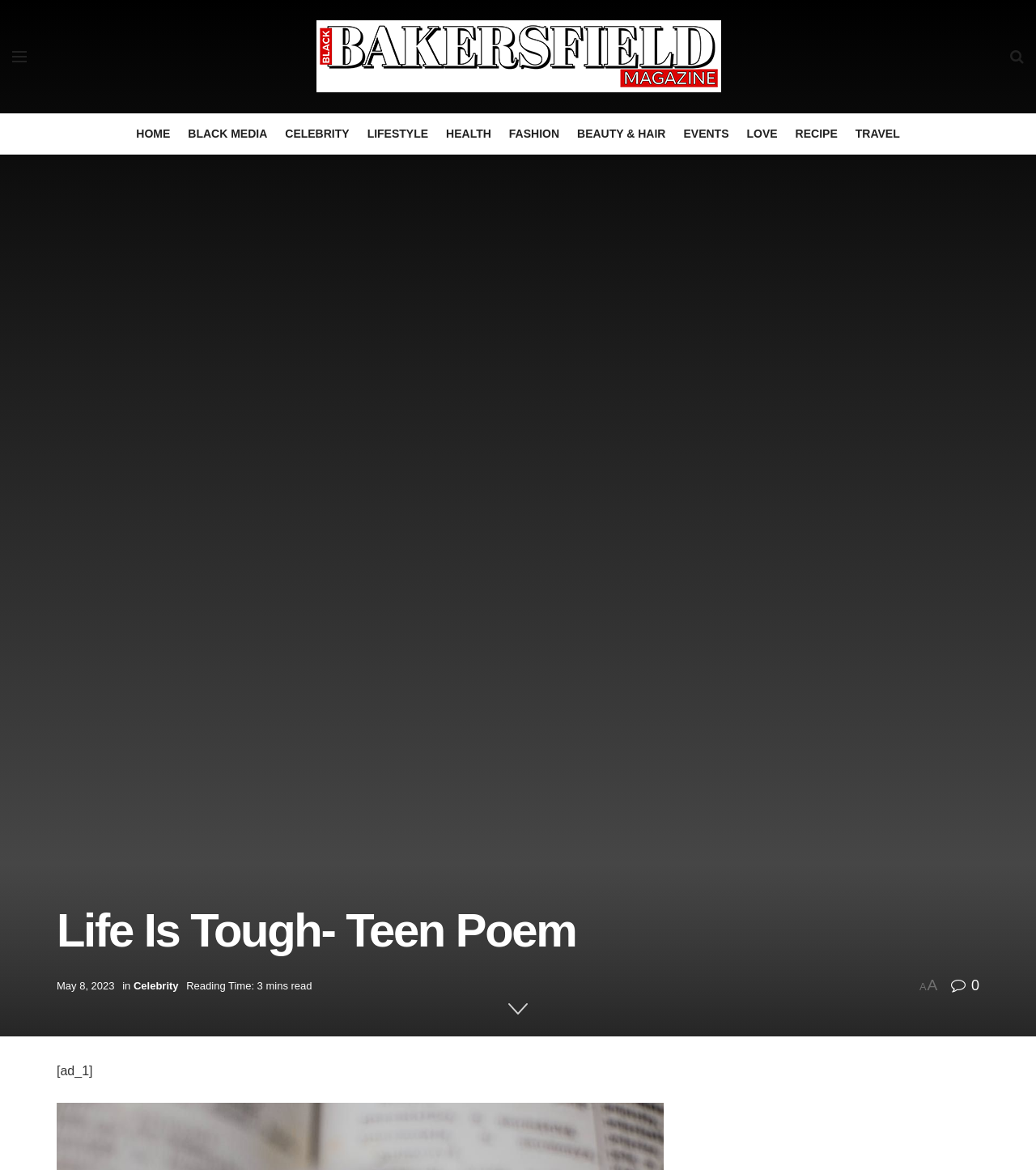Please find and report the bounding box coordinates of the element to click in order to perform the following action: "go to Bakersfield Black Magazine homepage". The coordinates should be expressed as four float numbers between 0 and 1, in the format [left, top, right, bottom].

[0.305, 0.014, 0.696, 0.083]